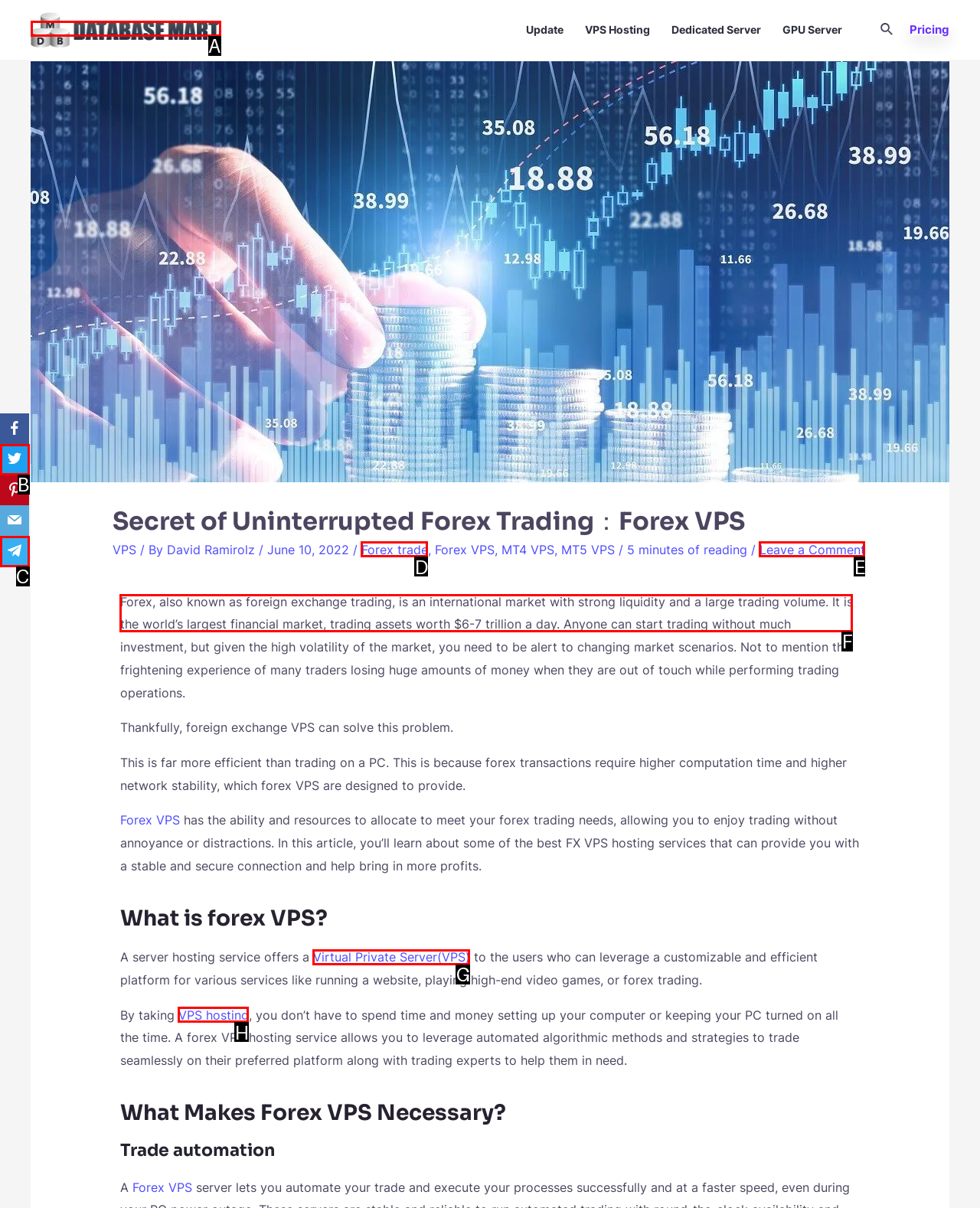Find the correct option to complete this instruction: Read the article about Forex VPS. Reply with the corresponding letter.

F